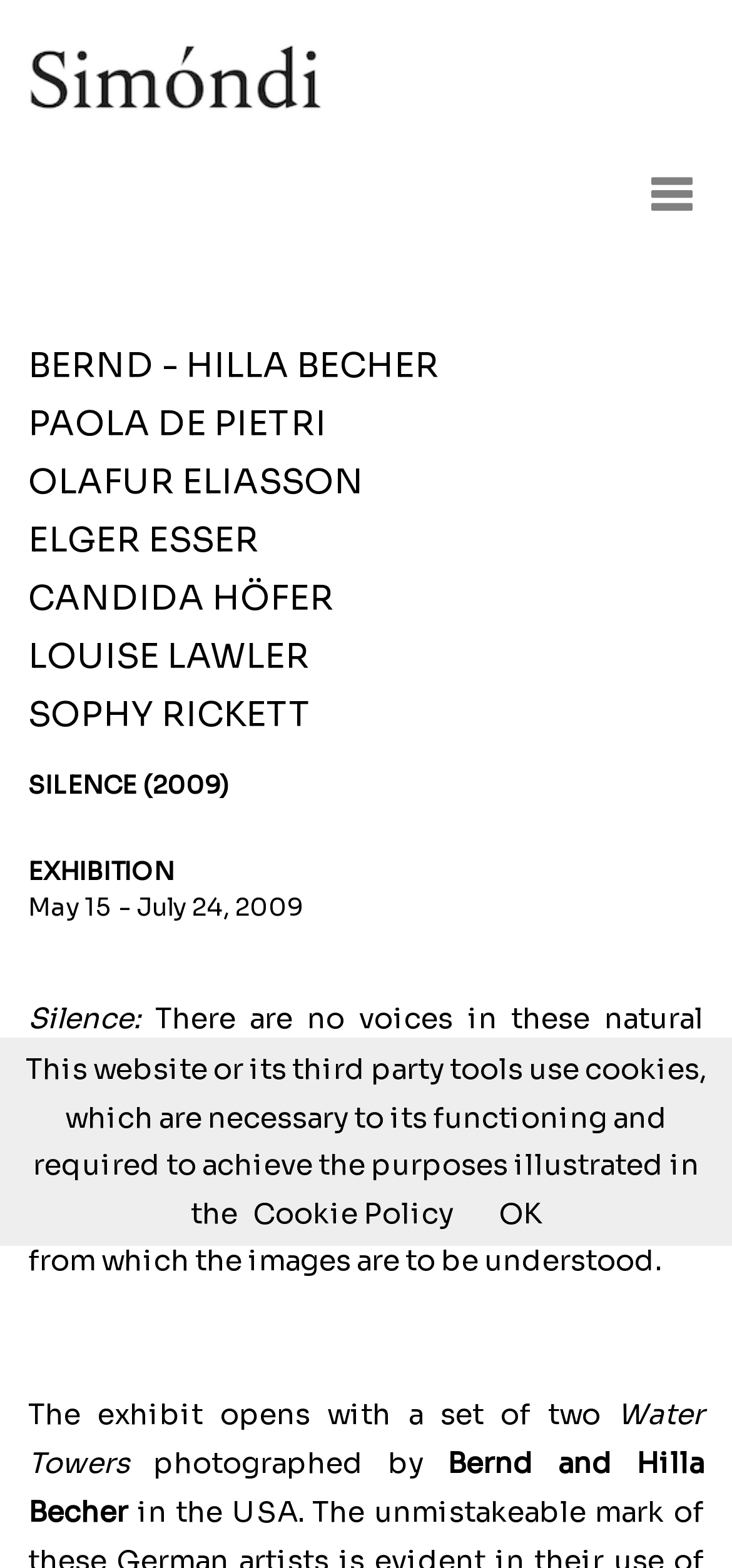What is the name of the exhibition?
Provide a detailed answer to the question using information from the image.

I found the answer by looking at the heading element 'SILENCE (2009)' which is a prominent title on the webpage, indicating that it is the name of the exhibition.